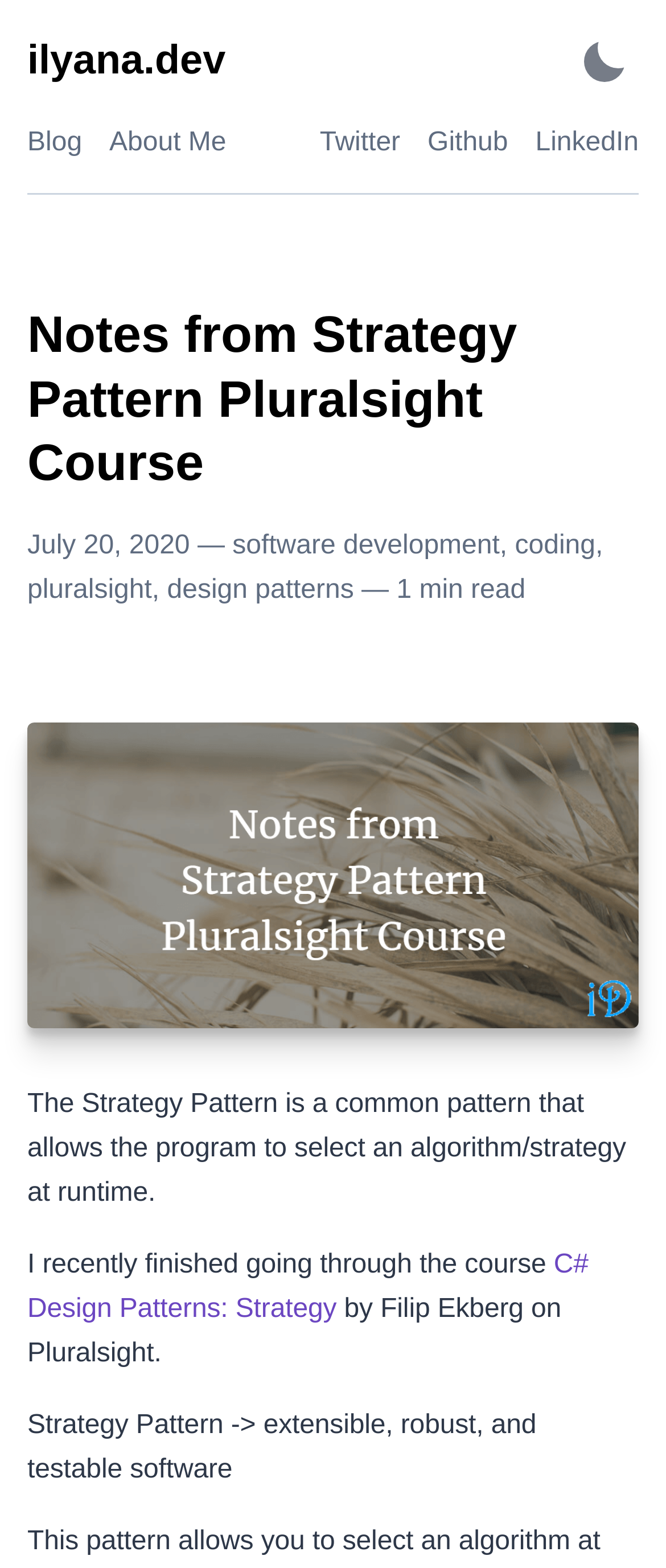What is the topic of the blog post?
Using the image, answer in one word or phrase.

Strategy Pattern